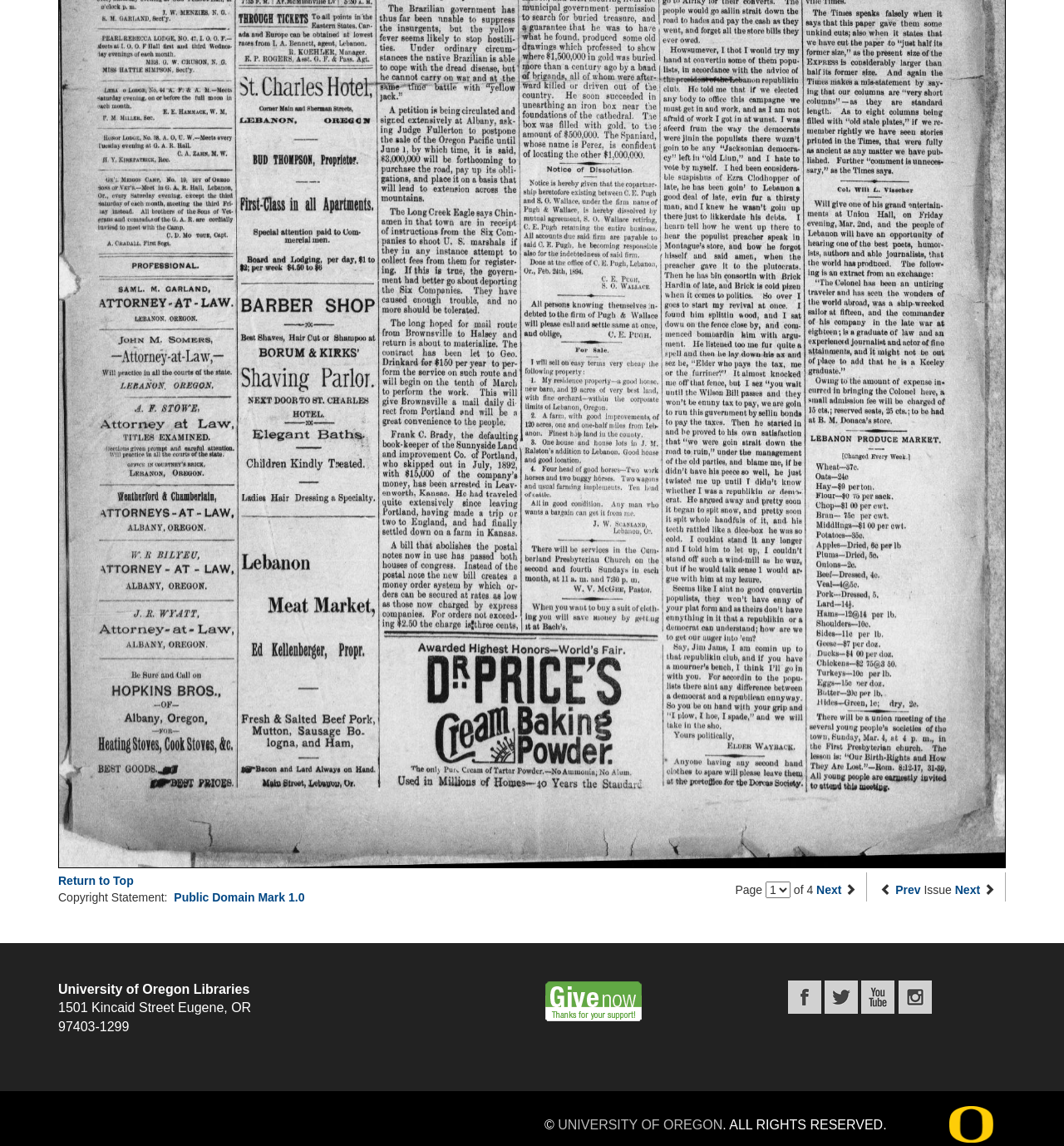Please determine the bounding box coordinates of the element to click on in order to accomplish the following task: "Click on 'Return to Top'". Ensure the coordinates are four float numbers ranging from 0 to 1, i.e., [left, top, right, bottom].

[0.055, 0.762, 0.126, 0.774]